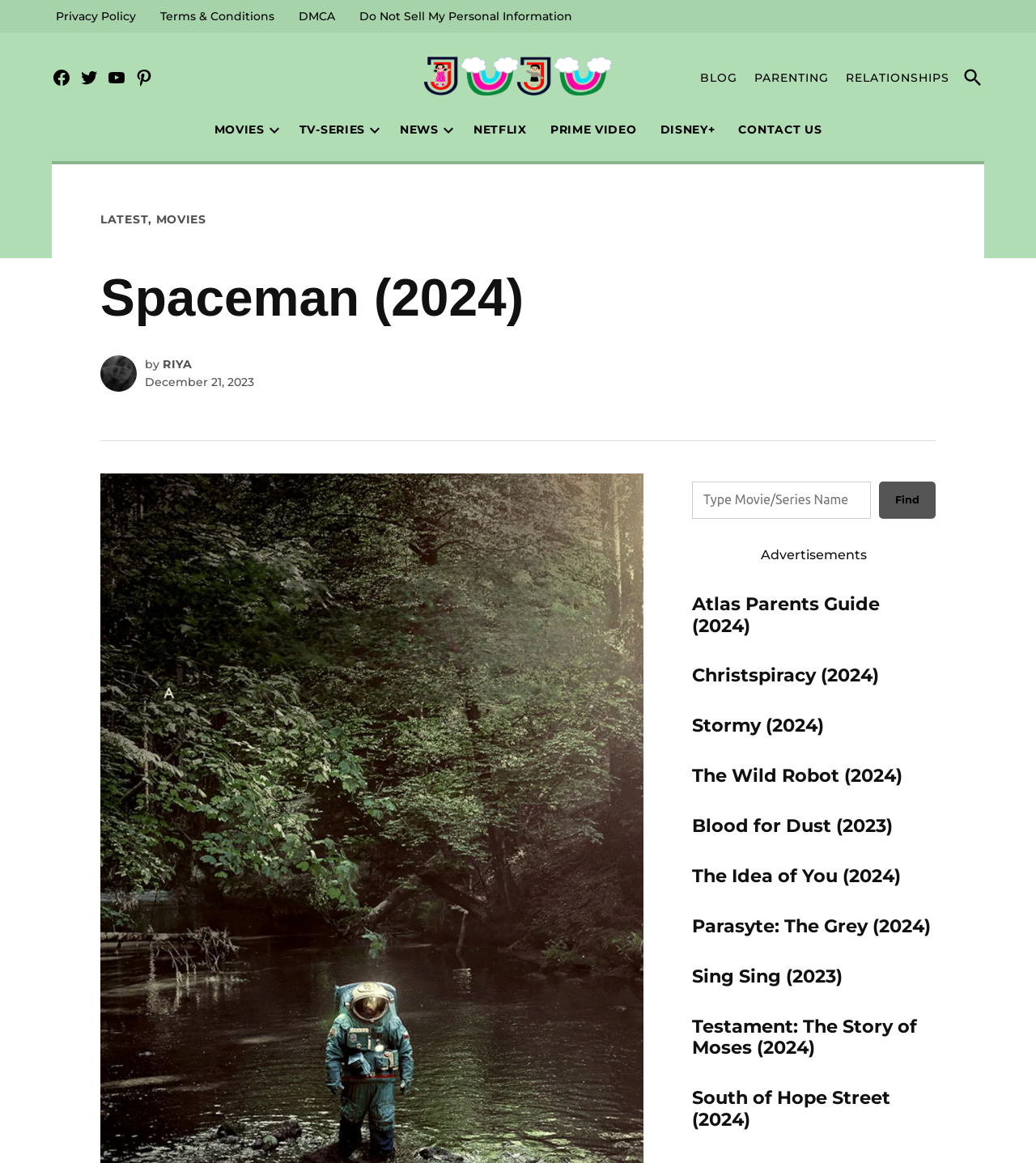What is the name of the movie being described?
Based on the screenshot, answer the question with a single word or phrase.

Spaceman